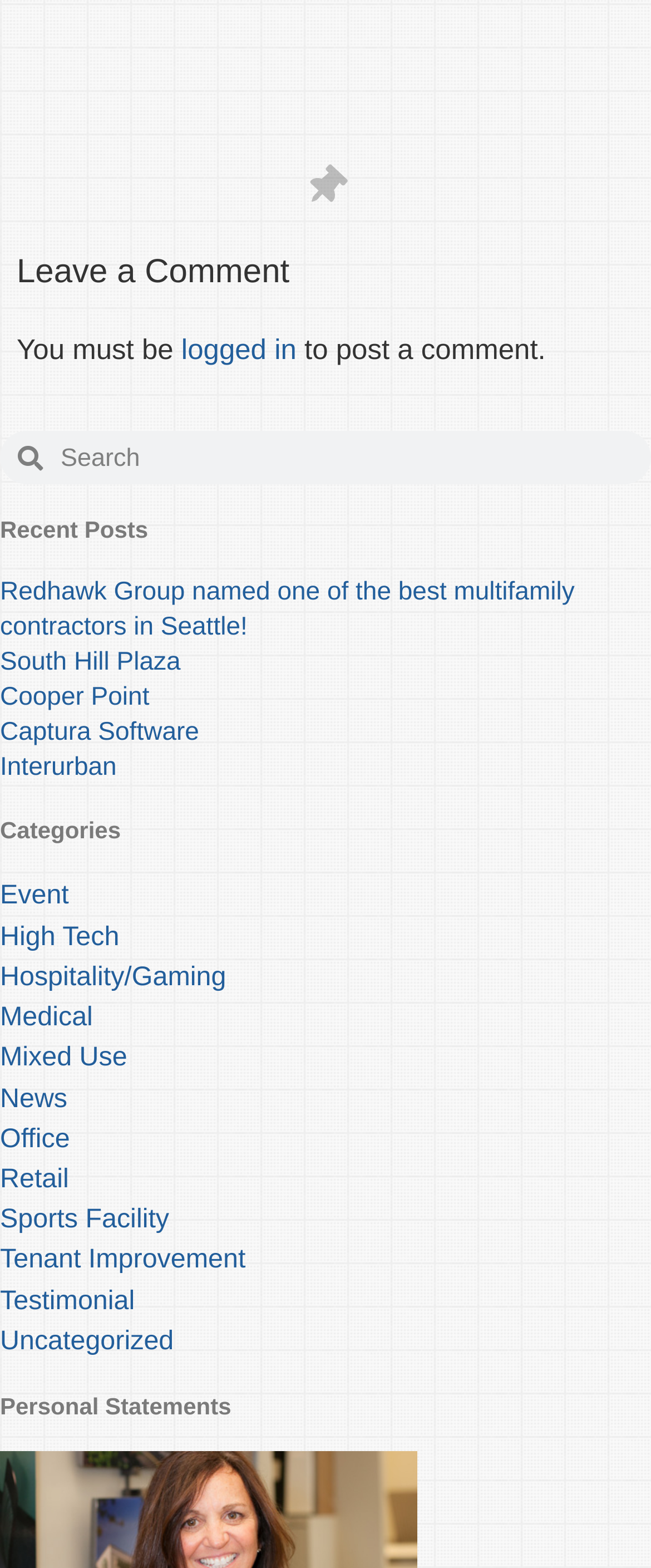Return the bounding box coordinates of the UI element that corresponds to this description: "South Hill Plaza". The coordinates must be given as four float numbers in the range of 0 and 1, [left, top, right, bottom].

[0.0, 0.414, 0.277, 0.432]